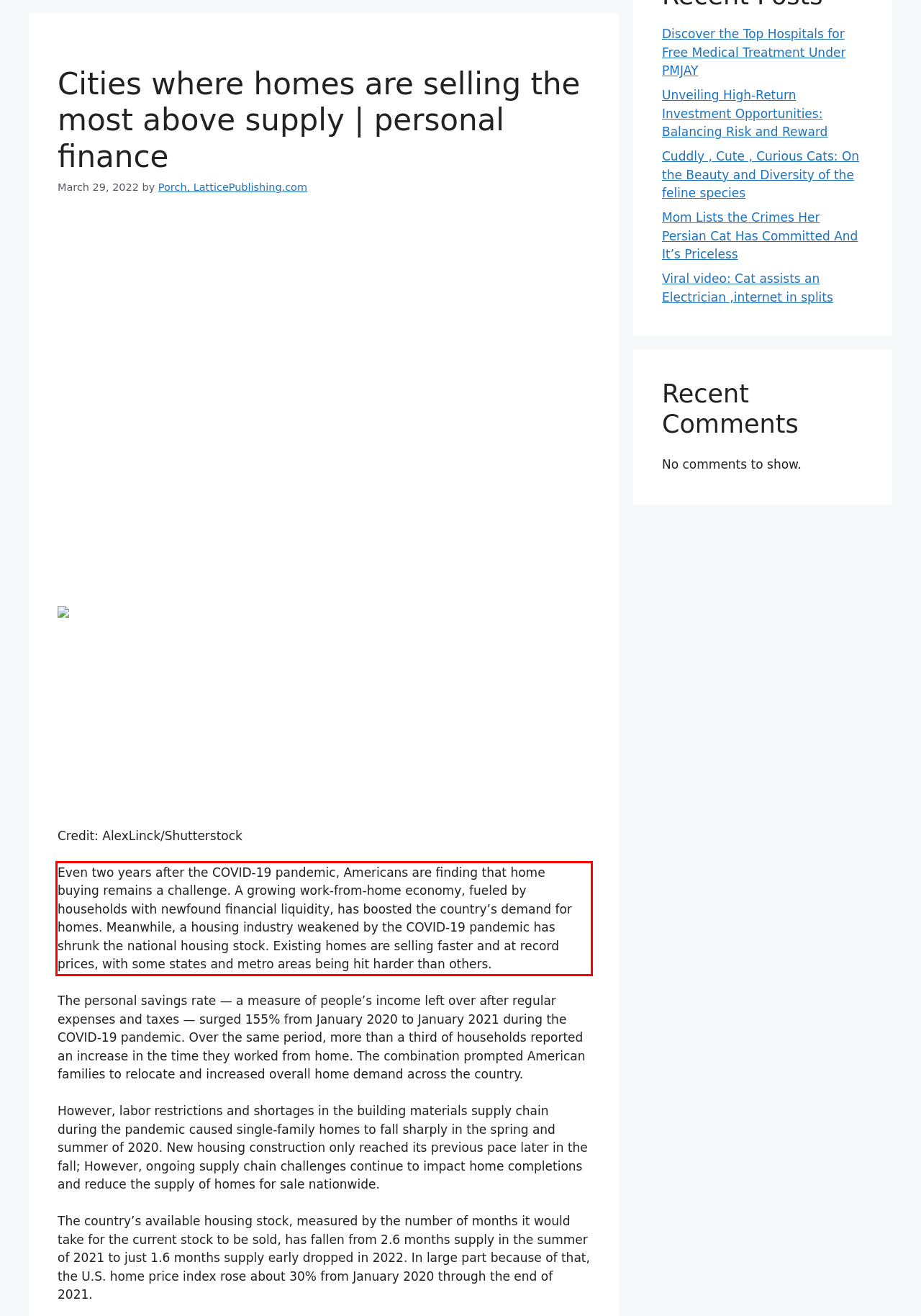You are provided with a screenshot of a webpage that includes a red bounding box. Extract and generate the text content found within the red bounding box.

Even two years after the COVID-19 pandemic, Americans are finding that home buying remains a challenge. A growing work-from-home economy, fueled by households with newfound financial liquidity, has boosted the country’s demand for homes. Meanwhile, a housing industry weakened by the COVID-19 pandemic has shrunk the national housing stock. Existing homes are selling faster and at record prices, with some states and metro areas being hit harder than others.